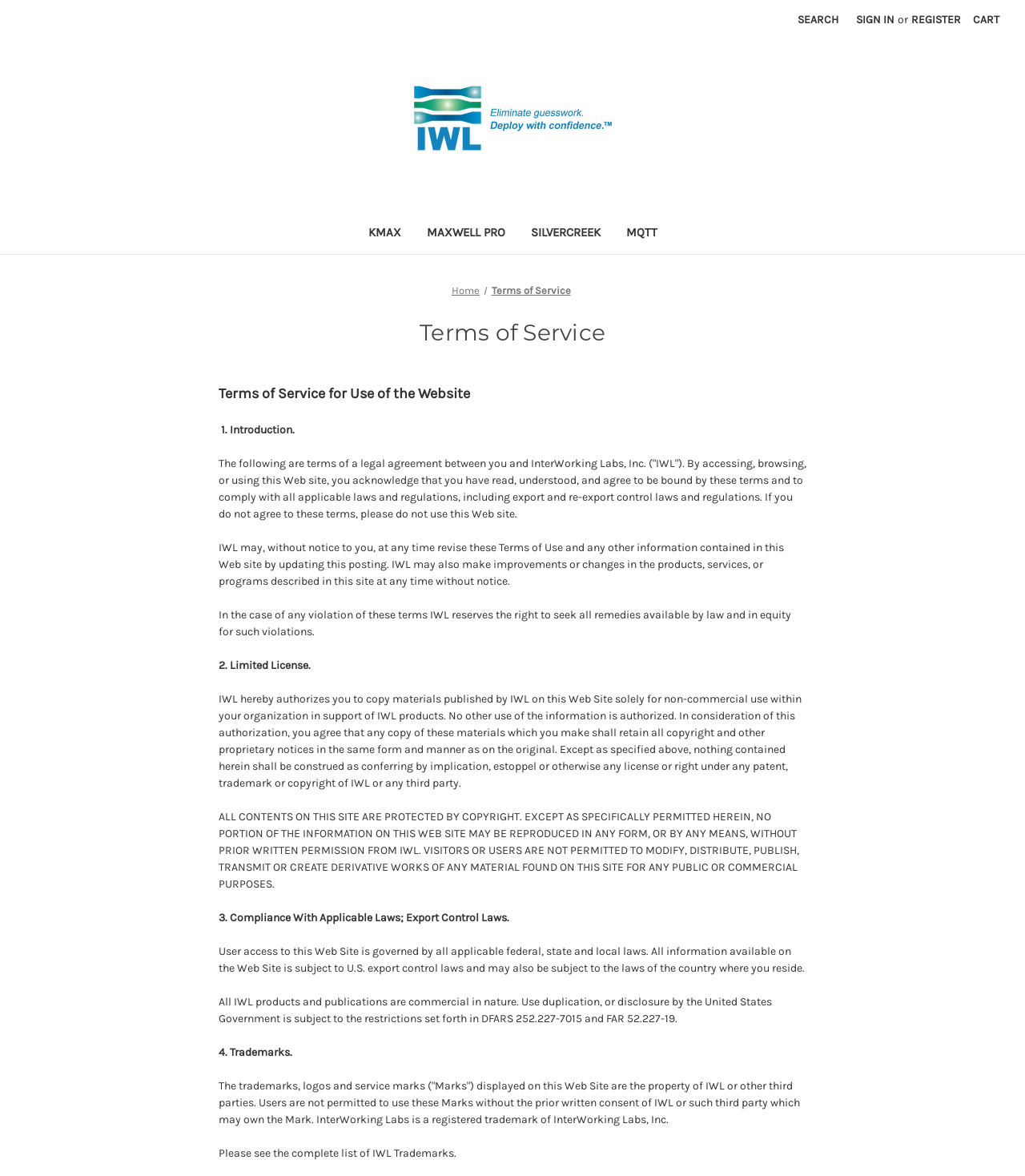Identify the bounding box coordinates of the section to be clicked to complete the task described by the following instruction: "Register". The coordinates should be four float numbers between 0 and 1, formatted as [left, top, right, bottom].

[0.881, 0.0, 0.946, 0.033]